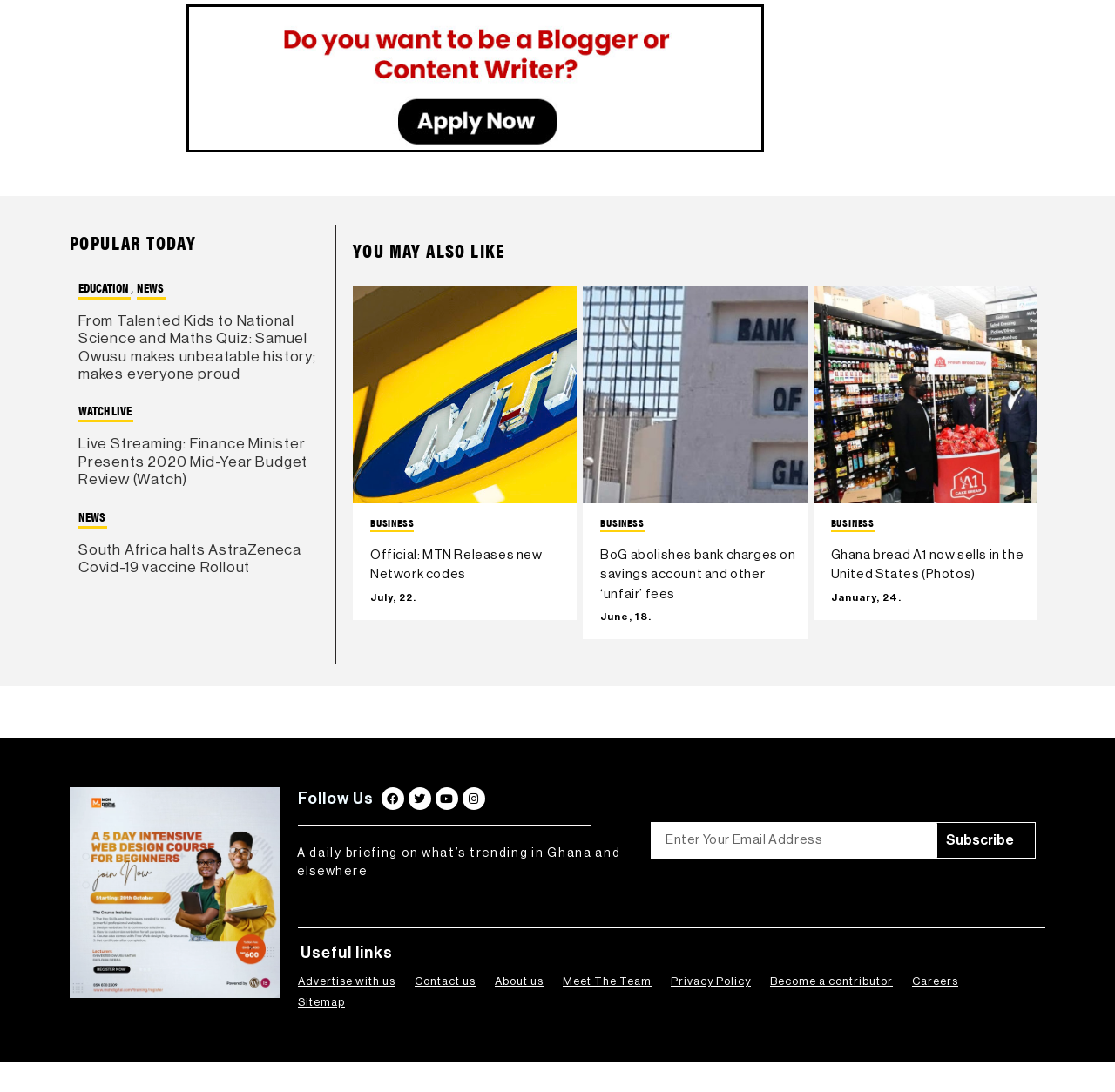What is the main category of news on this webpage?
Look at the image and respond with a one-word or short phrase answer.

POPULAR TODAY